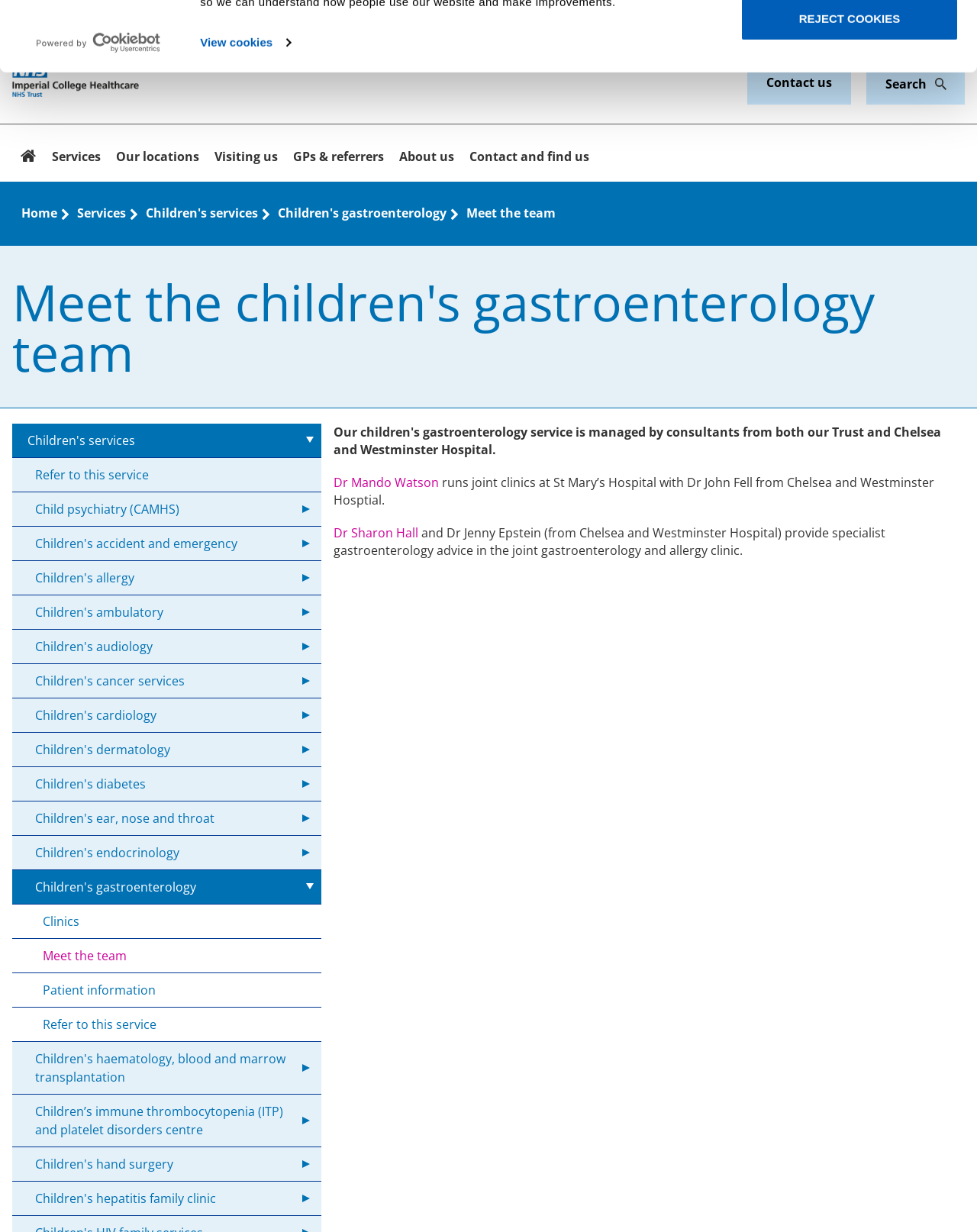What is the name of the hospital mentioned? Refer to the image and provide a one-word or short phrase answer.

Chelsea and Westminster Hospital